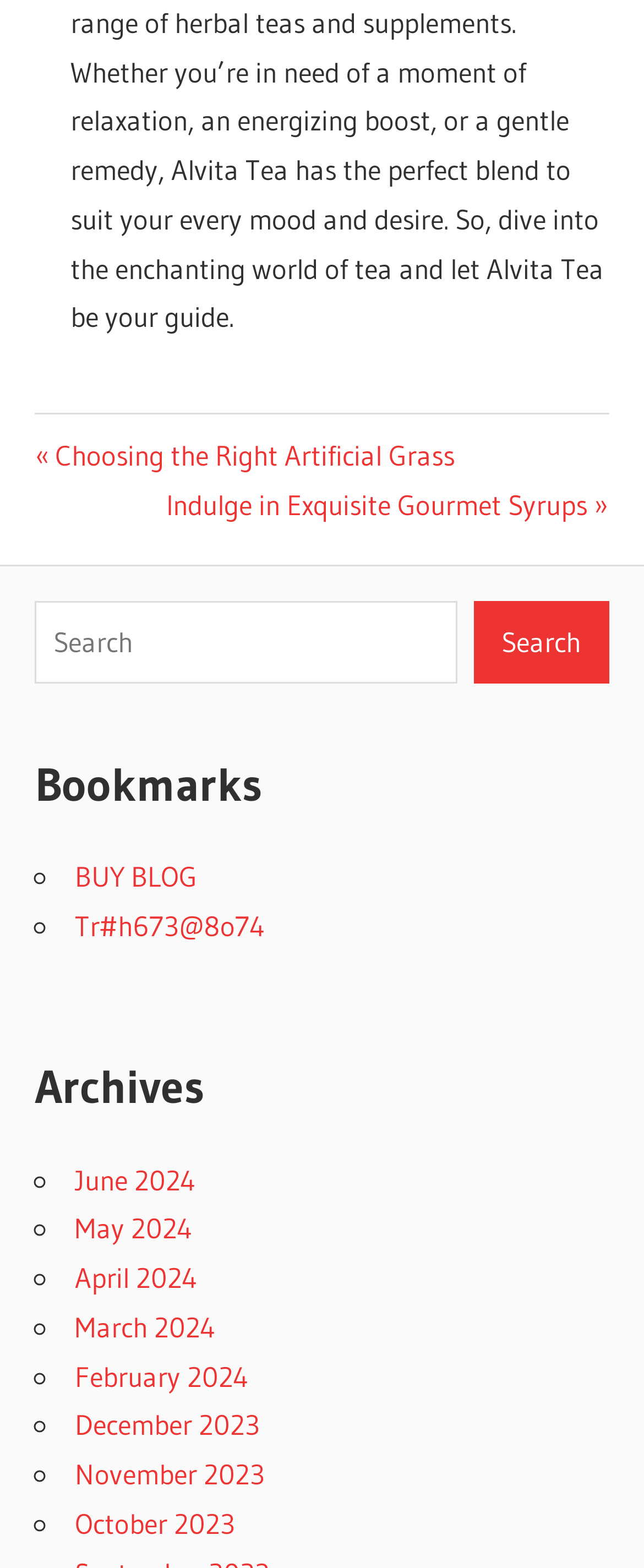Please locate the bounding box coordinates of the element that should be clicked to achieve the given instruction: "Go to next post".

[0.258, 0.31, 0.946, 0.332]